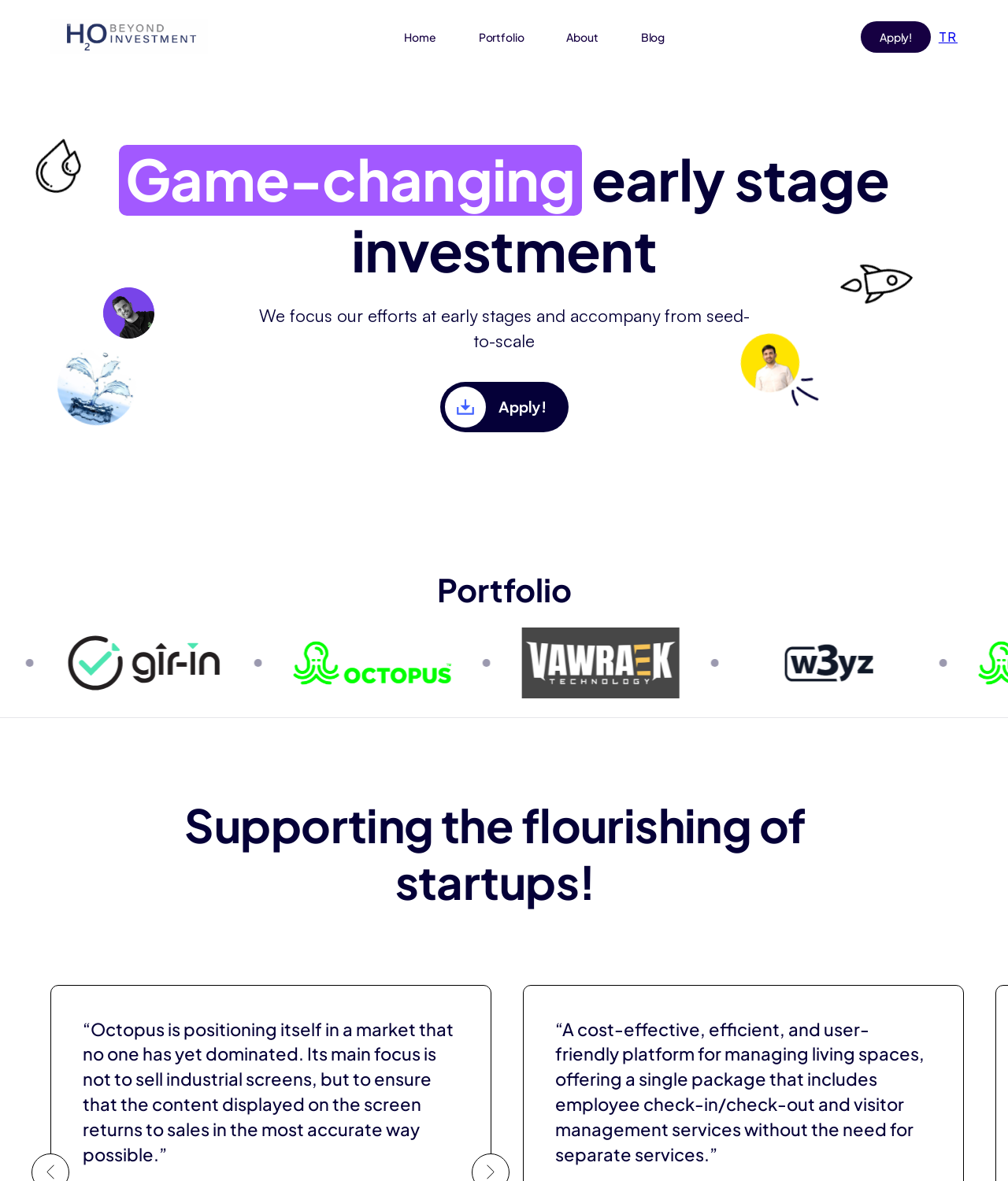Please find and give the text of the main heading on the webpage.

Game-changing early stage
investment